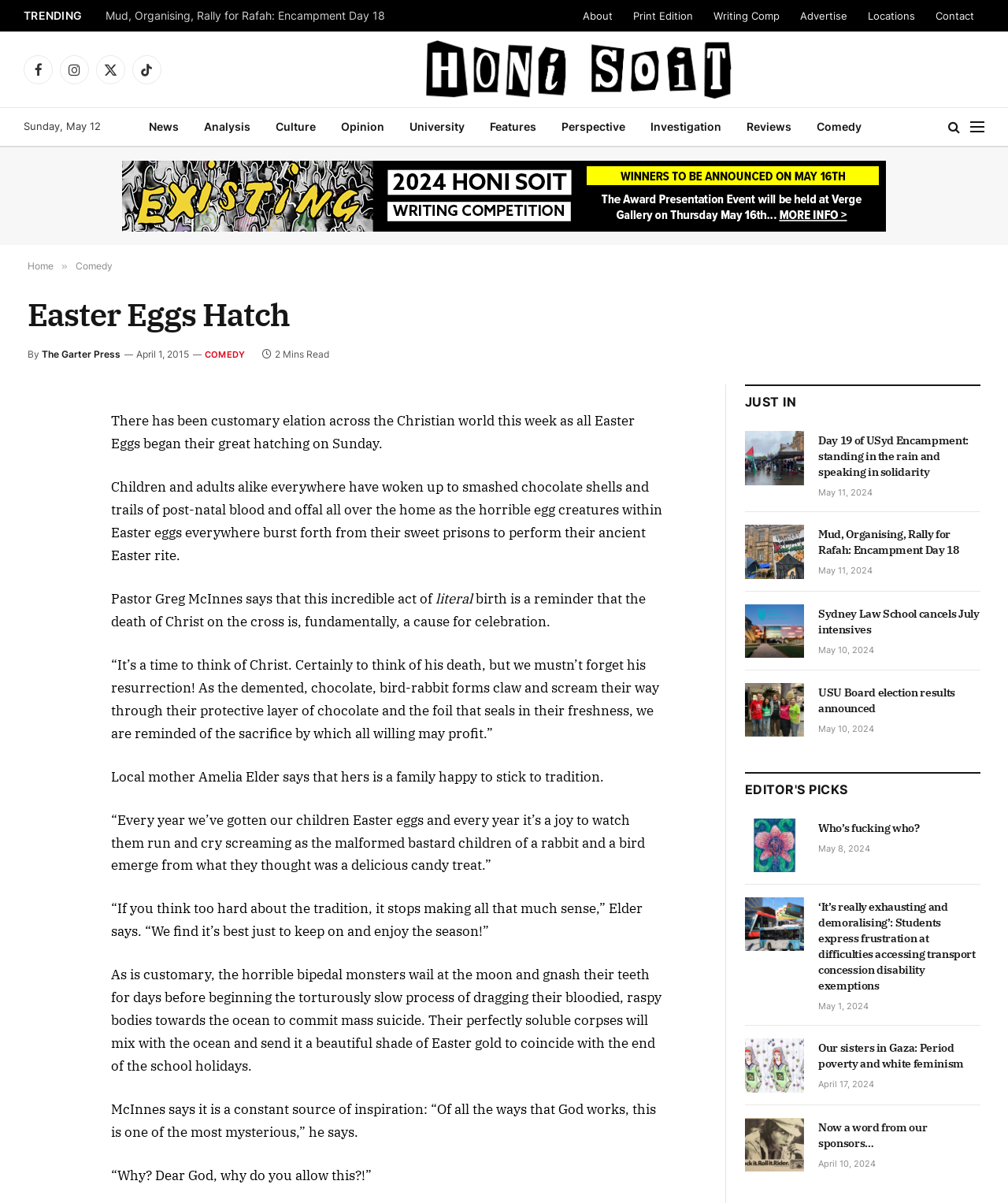Reply to the question below using a single word or brief phrase:
How many articles are listed under the 'JUST IN' section?

4